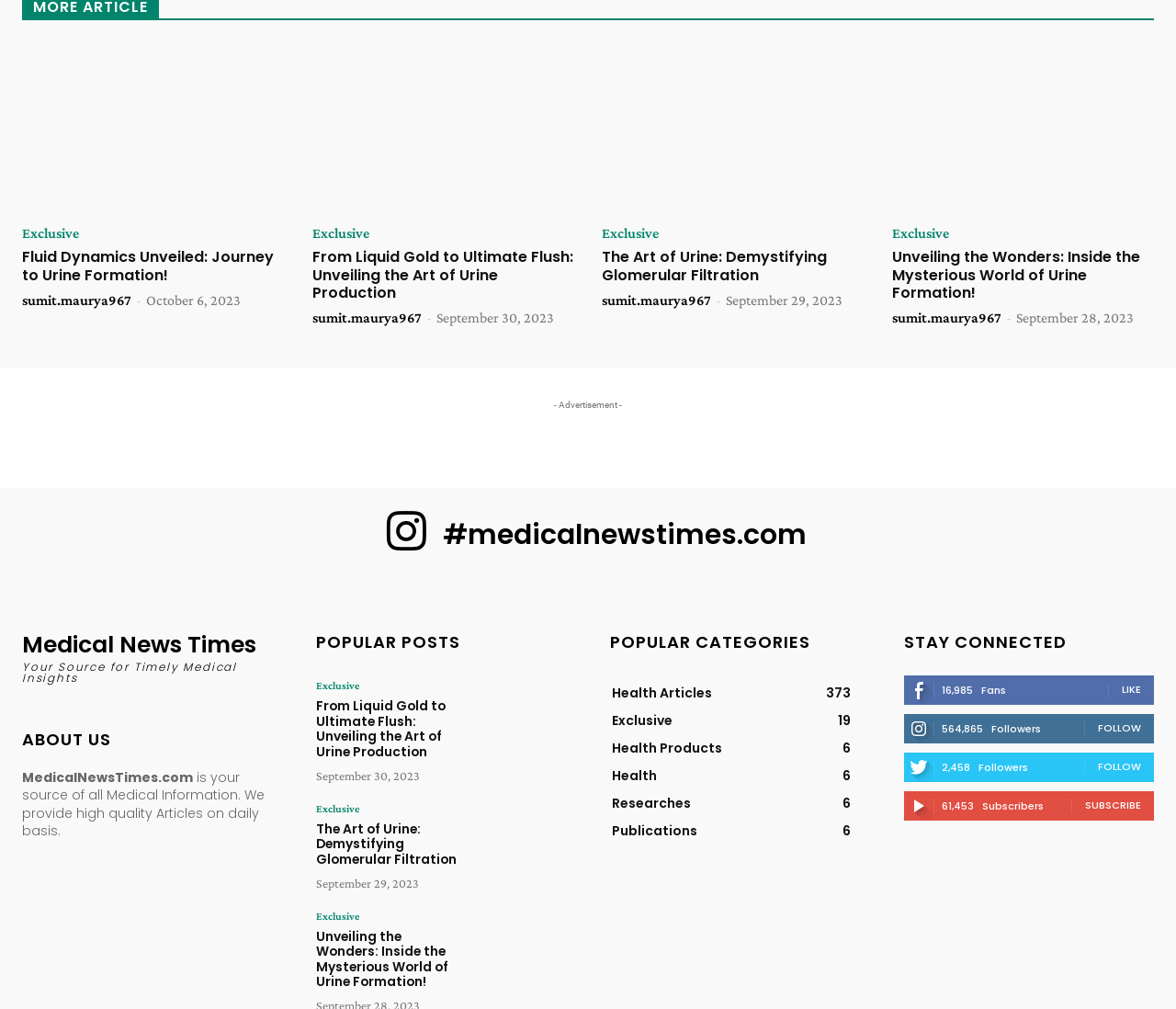Highlight the bounding box coordinates of the element you need to click to perform the following instruction: "Read 'Medical News Times Your Source for Timely Medical Insights' about us page."

[0.019, 0.627, 0.231, 0.677]